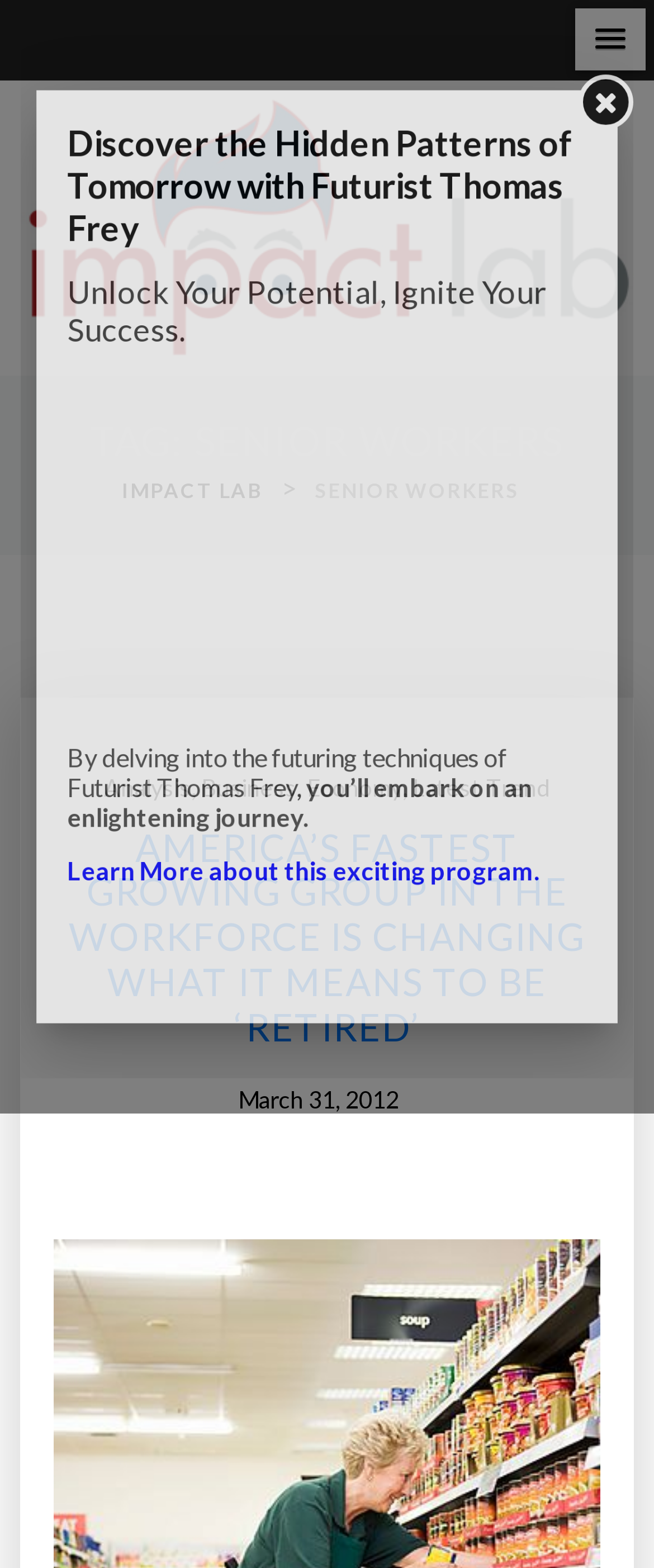Determine the bounding box coordinates of the region to click in order to accomplish the following instruction: "read the article about eco-friendly boxes". Provide the coordinates as four float numbers between 0 and 1, specifically [left, top, right, bottom].

None